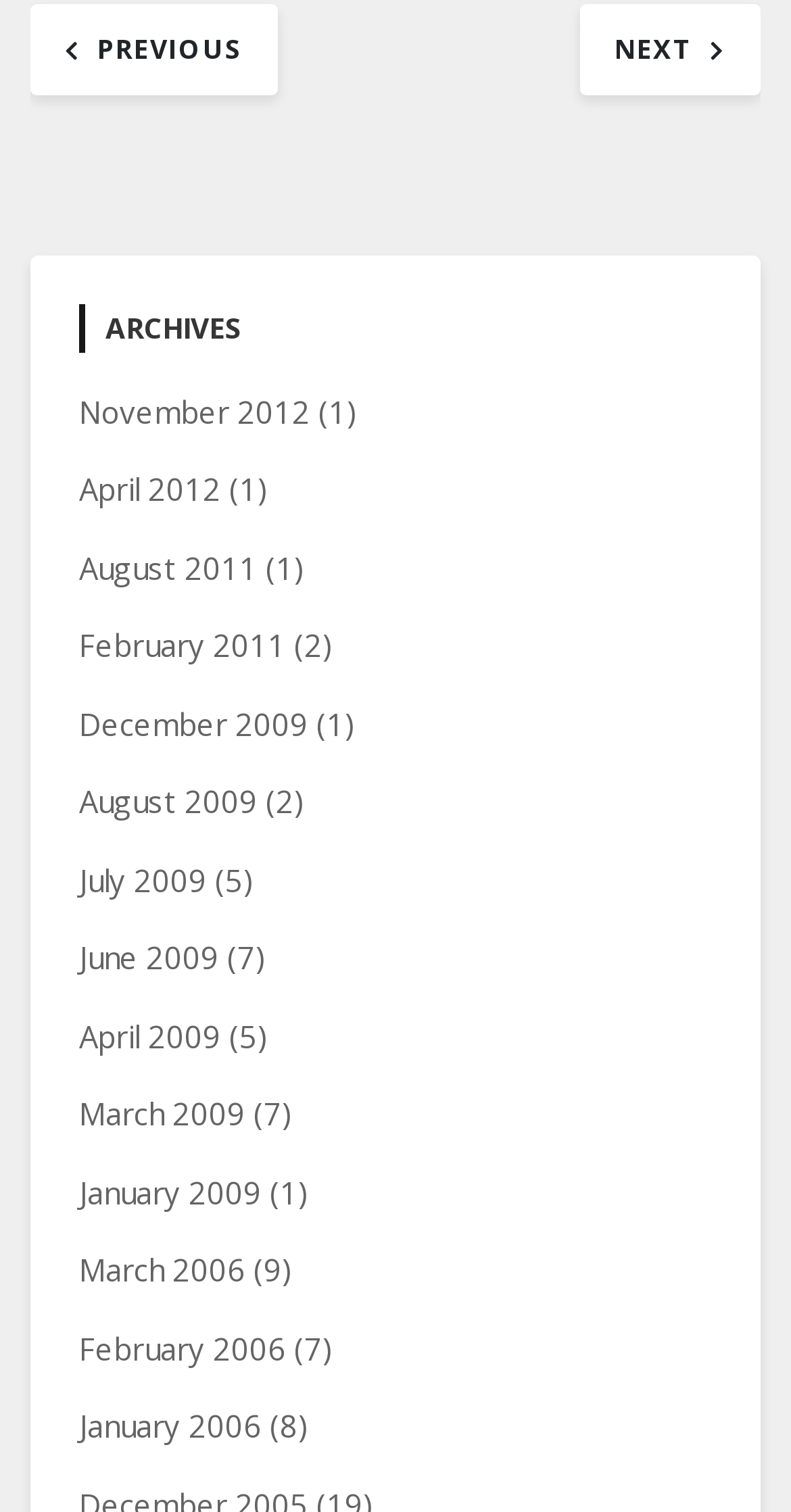Based on the image, provide a detailed and complete answer to the question: 
How many posts are archived for July 2009?

The webpage indicates that there are 5 archived posts for July 2009, as shown by the '(5)' notation next to the 'July 2009' link.